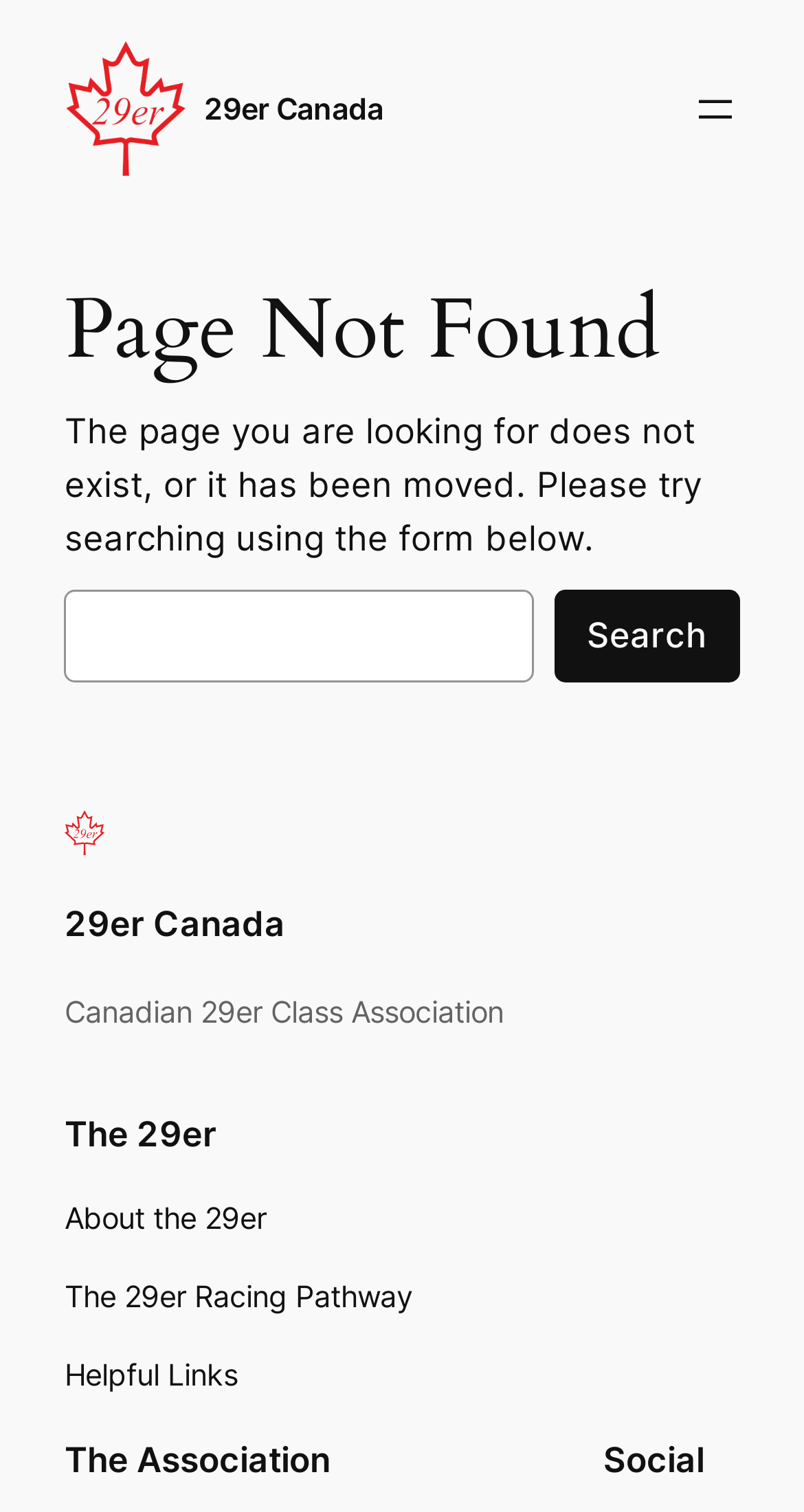Please specify the bounding box coordinates of the clickable region necessary for completing the following instruction: "Search using the form". The coordinates must consist of four float numbers between 0 and 1, i.e., [left, top, right, bottom].

[0.08, 0.39, 0.92, 0.451]